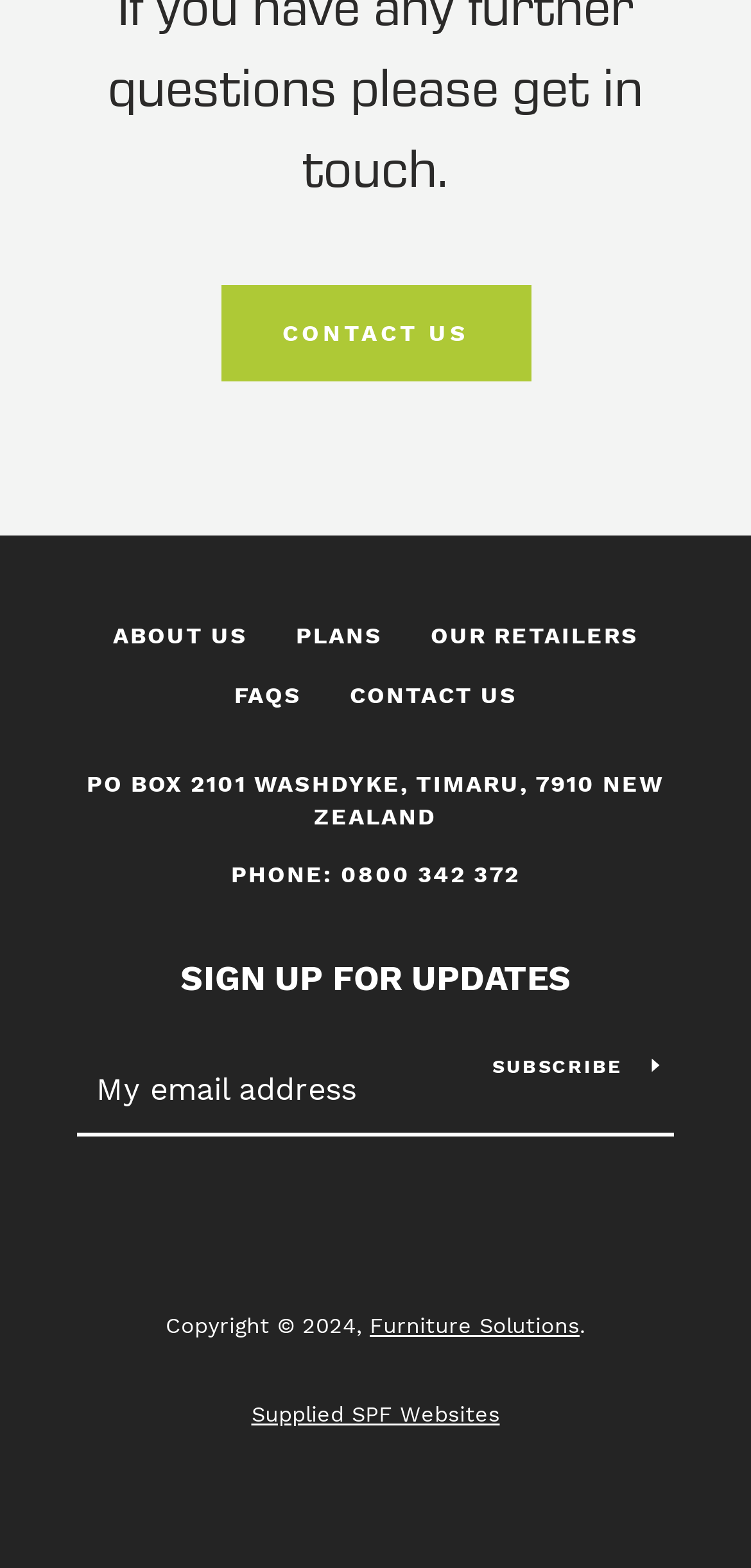From the webpage screenshot, identify the region described by Contact Us. Provide the bounding box coordinates as (top-left x, top-left y, bottom-right x, bottom-right y), with each value being a floating point number between 0 and 1.

[0.465, 0.435, 0.688, 0.452]